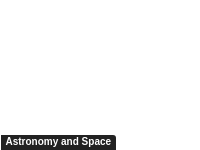Give a meticulous account of what the image depicts.

This image is featured in the "Astronomy and Space" section, which highlights current developments and discoveries in the field of astronomy. The area is likely dedicated to showcasing articles and research related to celestial phenomena, new astronomical missions, and findings about the universe. The caption emphasizes the section's focus on engaging readers with intriguing insights and updates from the realms of space science and exploration.